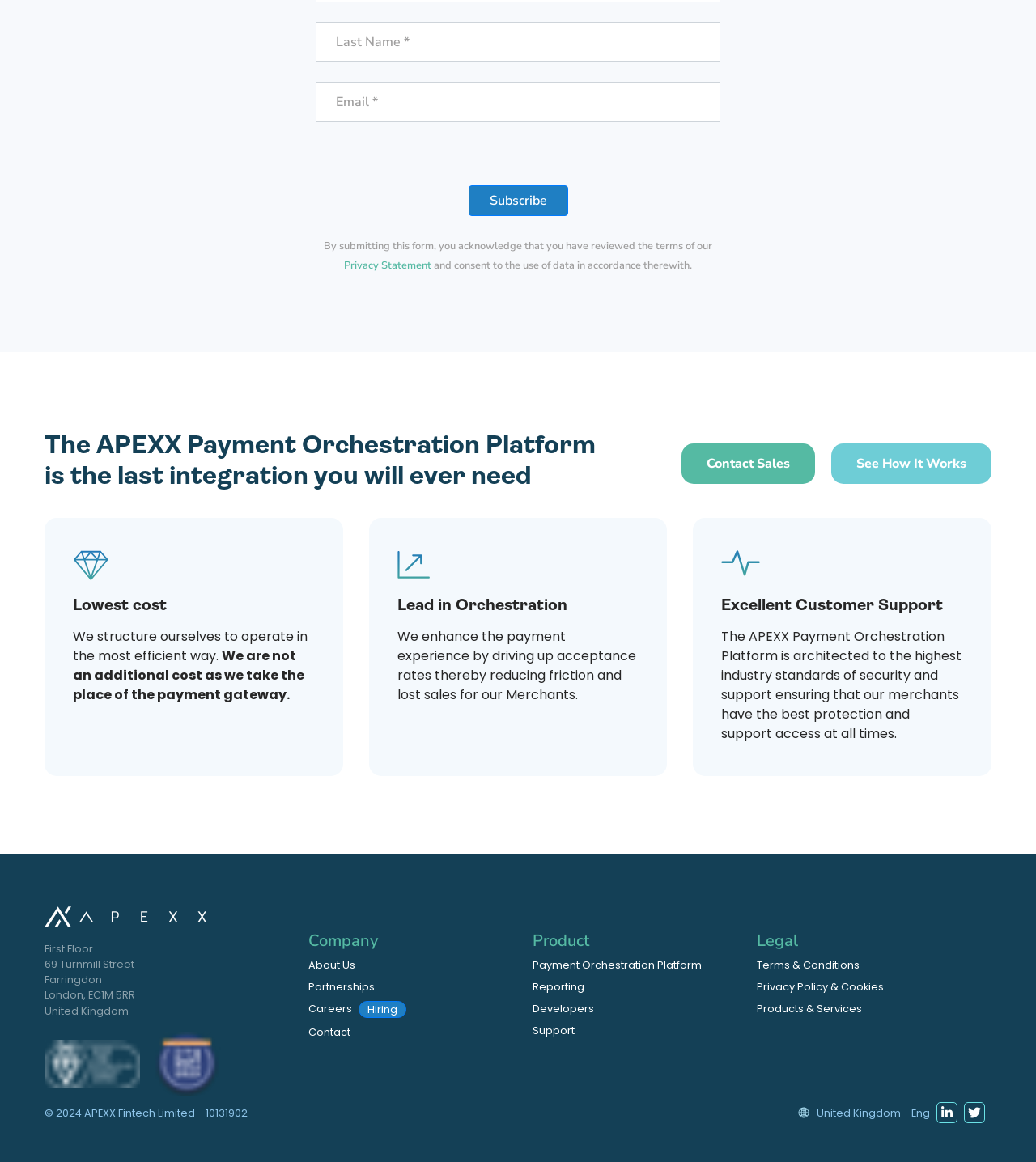Pinpoint the bounding box coordinates of the area that should be clicked to complete the following instruction: "Read the privacy statement". The coordinates must be given as four float numbers between 0 and 1, i.e., [left, top, right, bottom].

[0.332, 0.222, 0.416, 0.235]